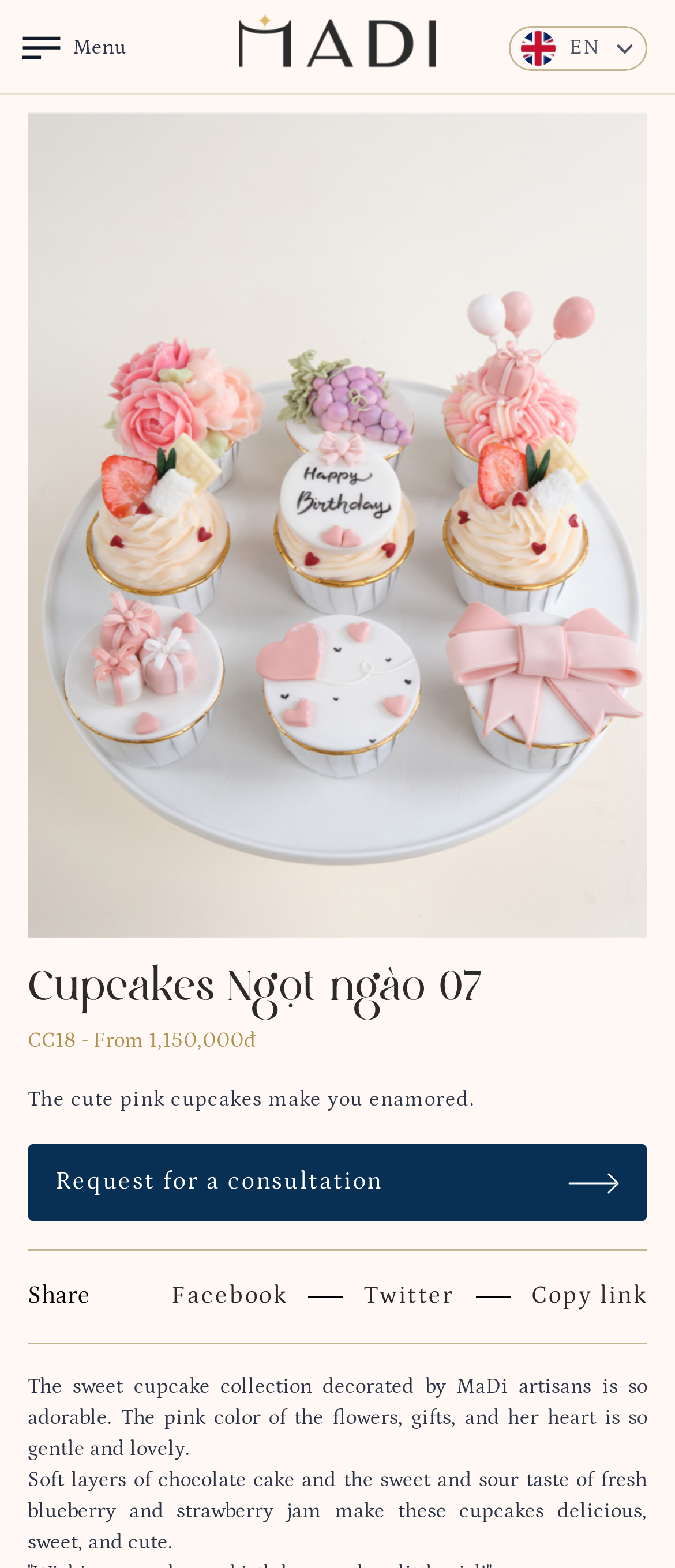Pinpoint the bounding box coordinates of the clickable area necessary to execute the following instruction: "Switch to VN language". The coordinates should be given as four float numbers between 0 and 1, namely [left, top, right, bottom].

[0.754, 0.045, 0.959, 0.073]